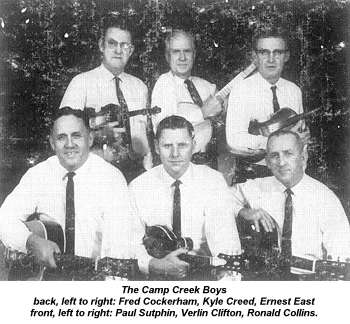Craft a thorough explanation of what is depicted in the image.

The image features "The Camp Creek Boys," a band known for their contributions to traditional country and bluegrass music. In the photograph, the members are arranged in two rows against a festive backdrop. 

In the back row, from left to right, stand Fred Cockerham, Kyle Creed, and Ernest East, each holding their instruments, showcasing the band's musical heritage. The front row features Paul Sutphin, Verlin Clifton, and Ronald Collins, all dressed in white shirts with ties, reflecting a classic band aesthetic. This ensemble highlights a significant group of musicians who played a pivotal role in the regional music scene, often connected with the rich cultural traditions of the Appalachian area. Their name pays homage to the Camp Creek stream near their old home, symbolizing their roots and the nostalgia tied to their music.